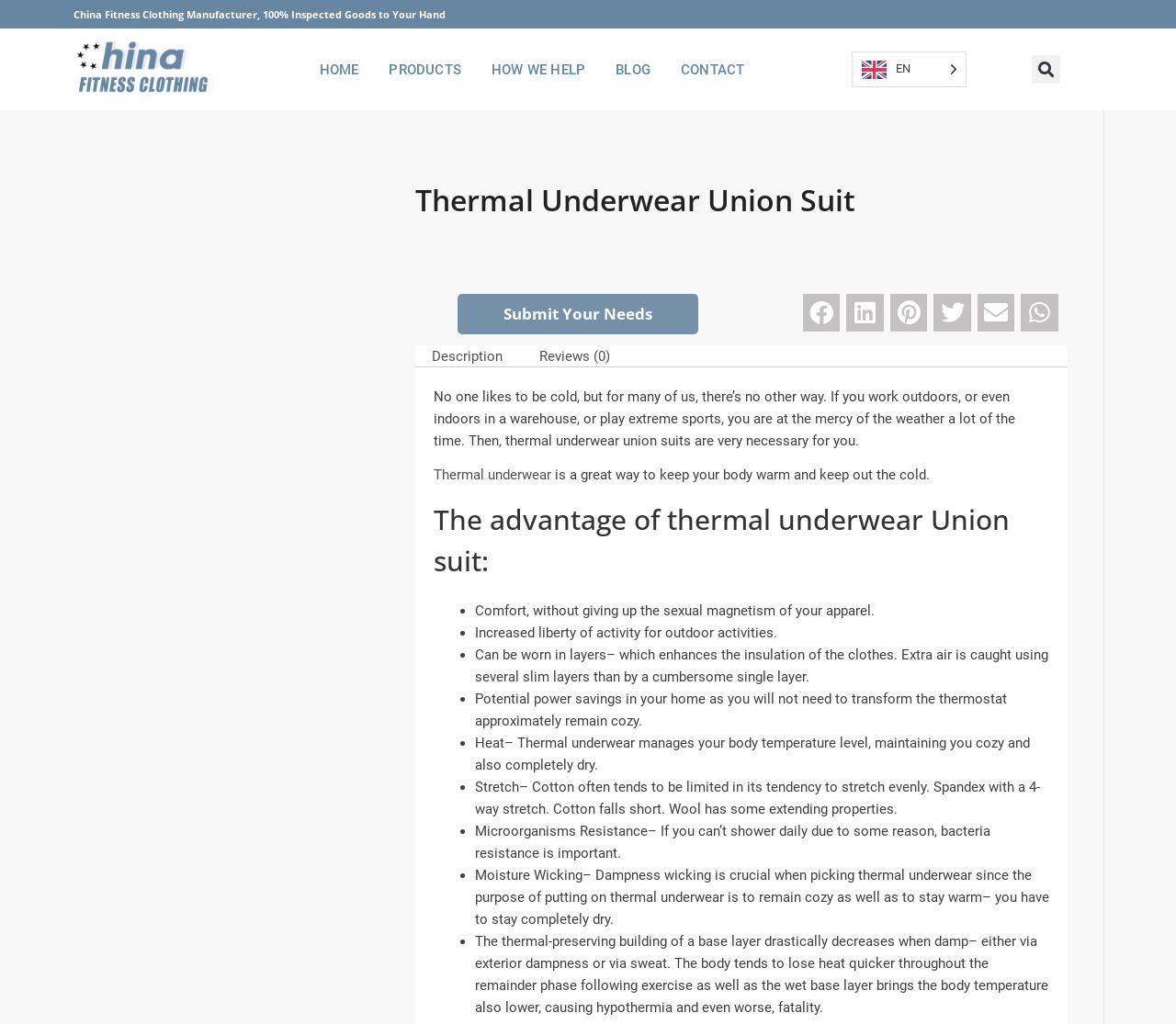Specify the bounding box coordinates of the element's region that should be clicked to achieve the following instruction: "View the description of thermal underwear union suit". The bounding box coordinates consist of four float numbers between 0 and 1, in the format [left, top, right, bottom].

[0.353, 0.337, 0.441, 0.359]